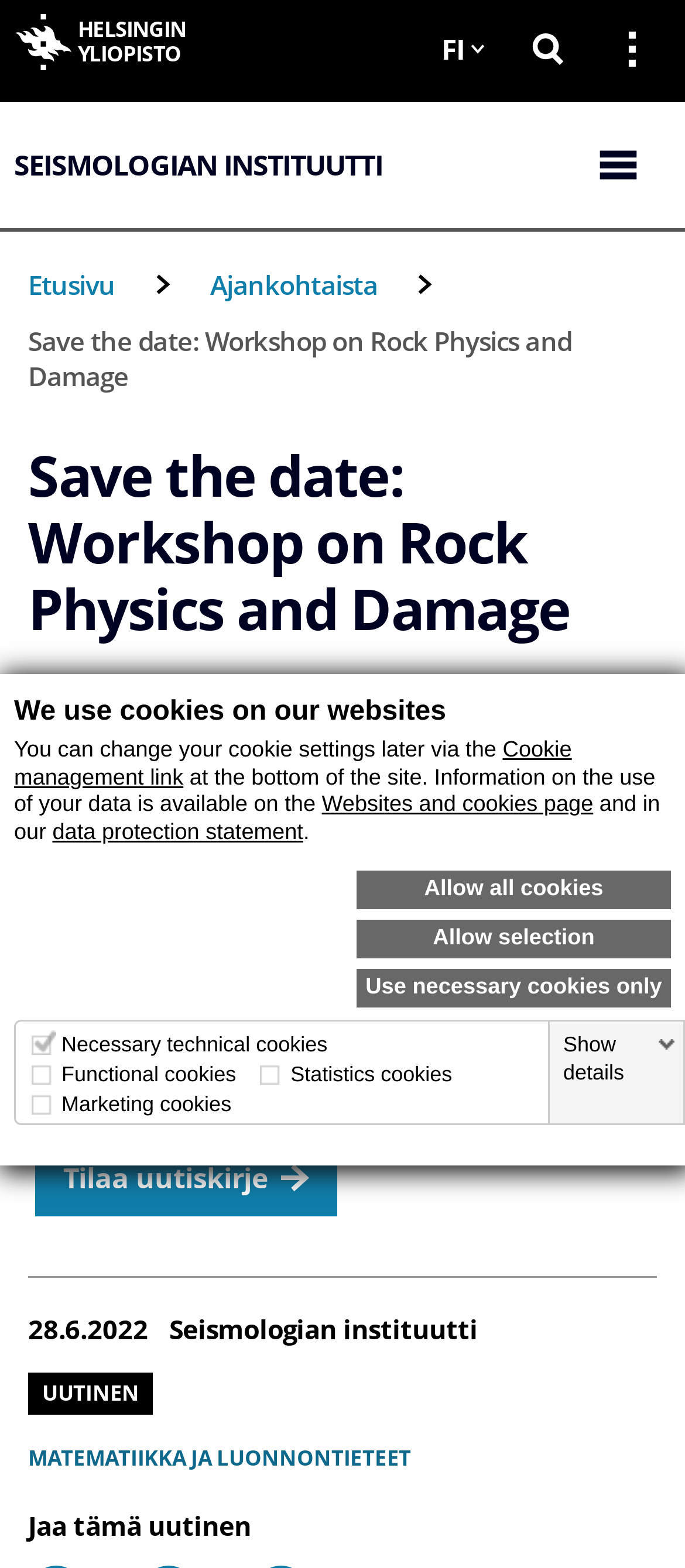Please determine the heading text of this webpage.

Save the date: Workshop on Rock Physics and Damage